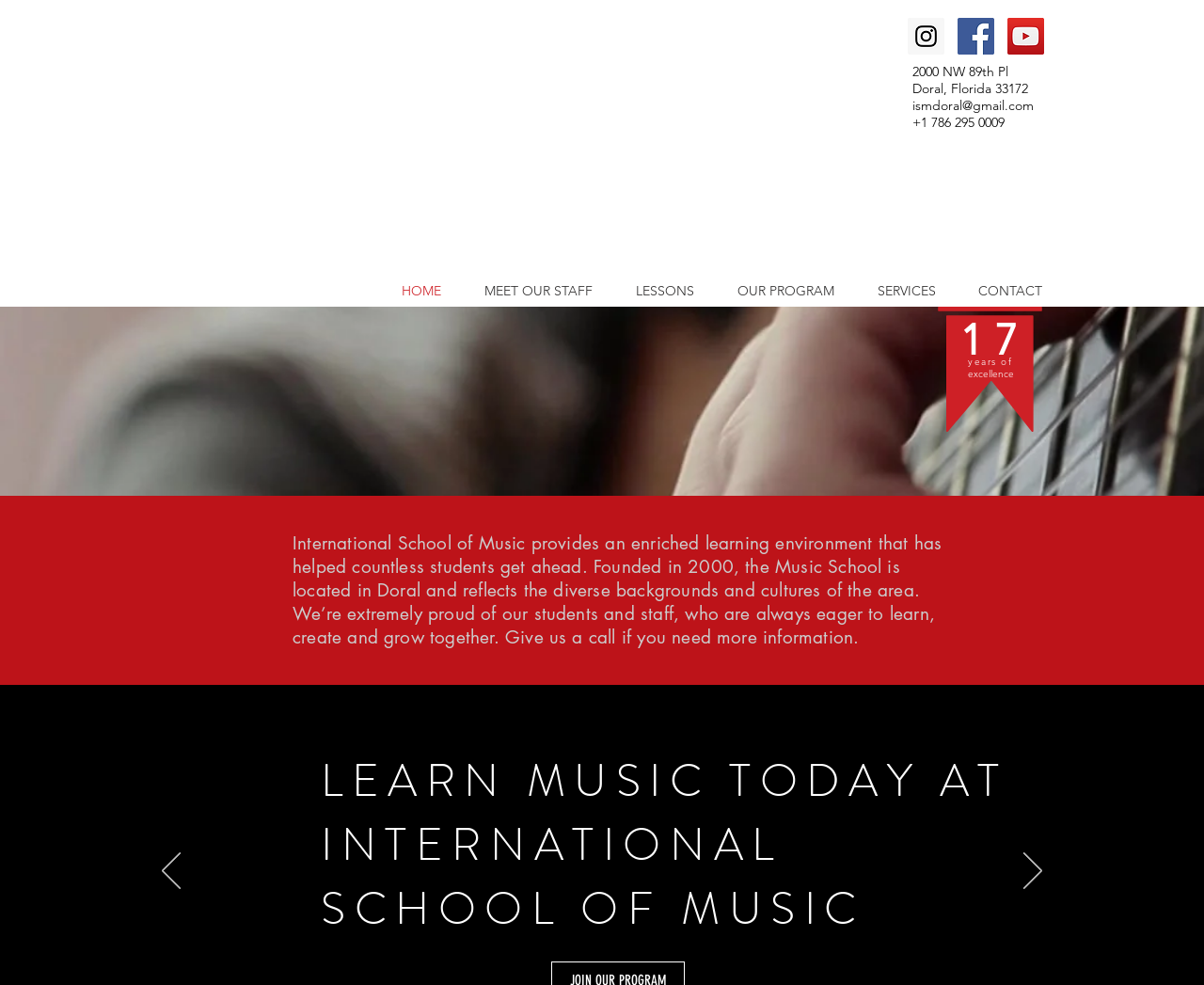Predict the bounding box of the UI element based on this description: "MEET OUR STAFF".

[0.384, 0.279, 0.51, 0.311]